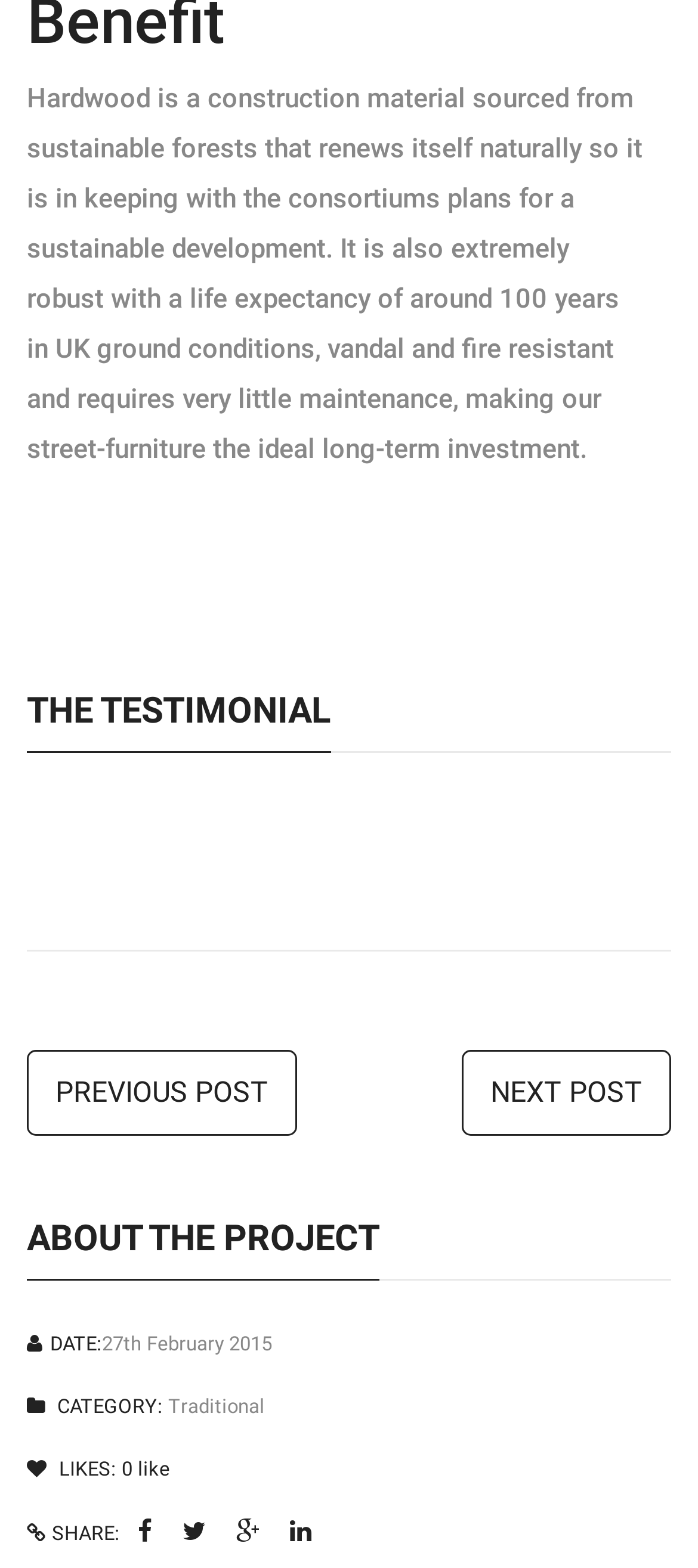What is the date of the post?
Please provide a detailed and thorough answer to the question.

The webpage displays a 'DATE:' label followed by the text '27th February 2015', which is the date of the post.